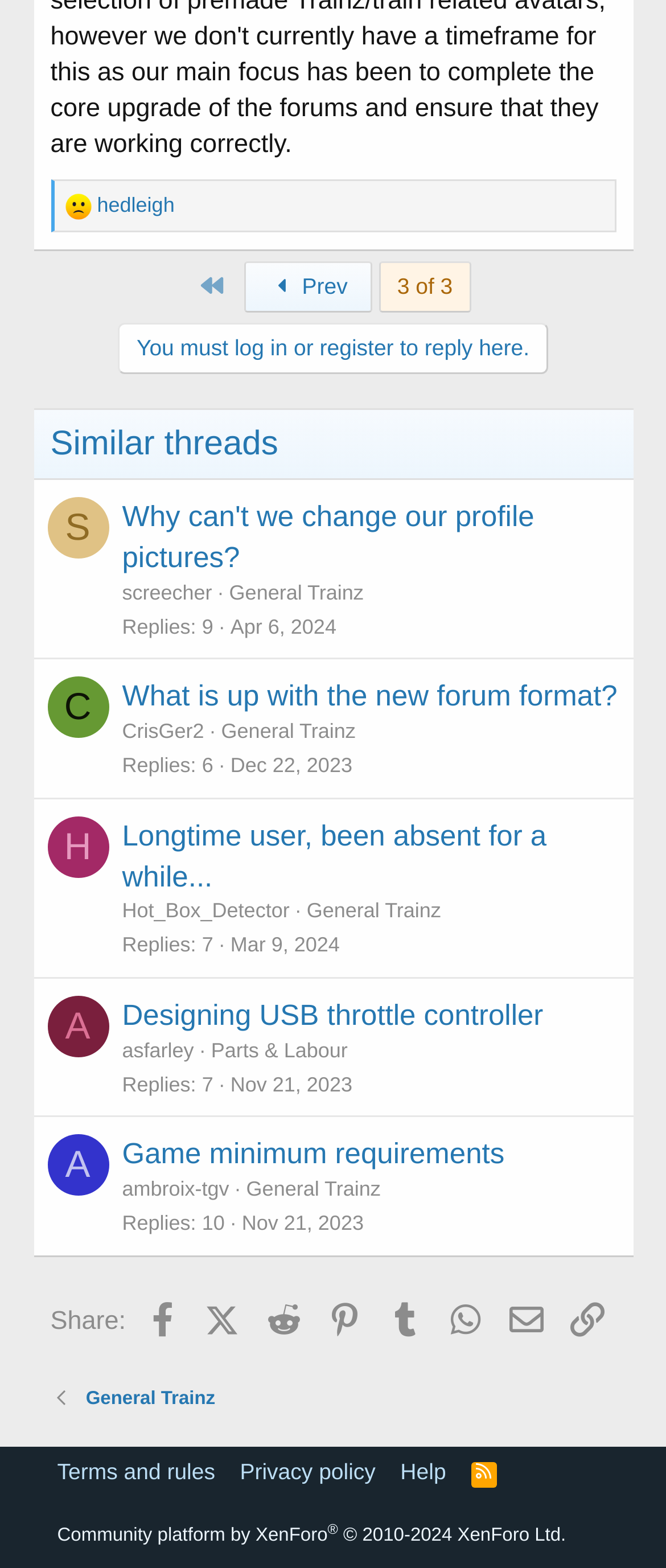Please identify the bounding box coordinates of the clickable region that I should interact with to perform the following instruction: "Go to the profile page of 'asfarley'". The coordinates should be expressed as four float numbers between 0 and 1, i.e., [left, top, right, bottom].

[0.071, 0.635, 0.163, 0.674]